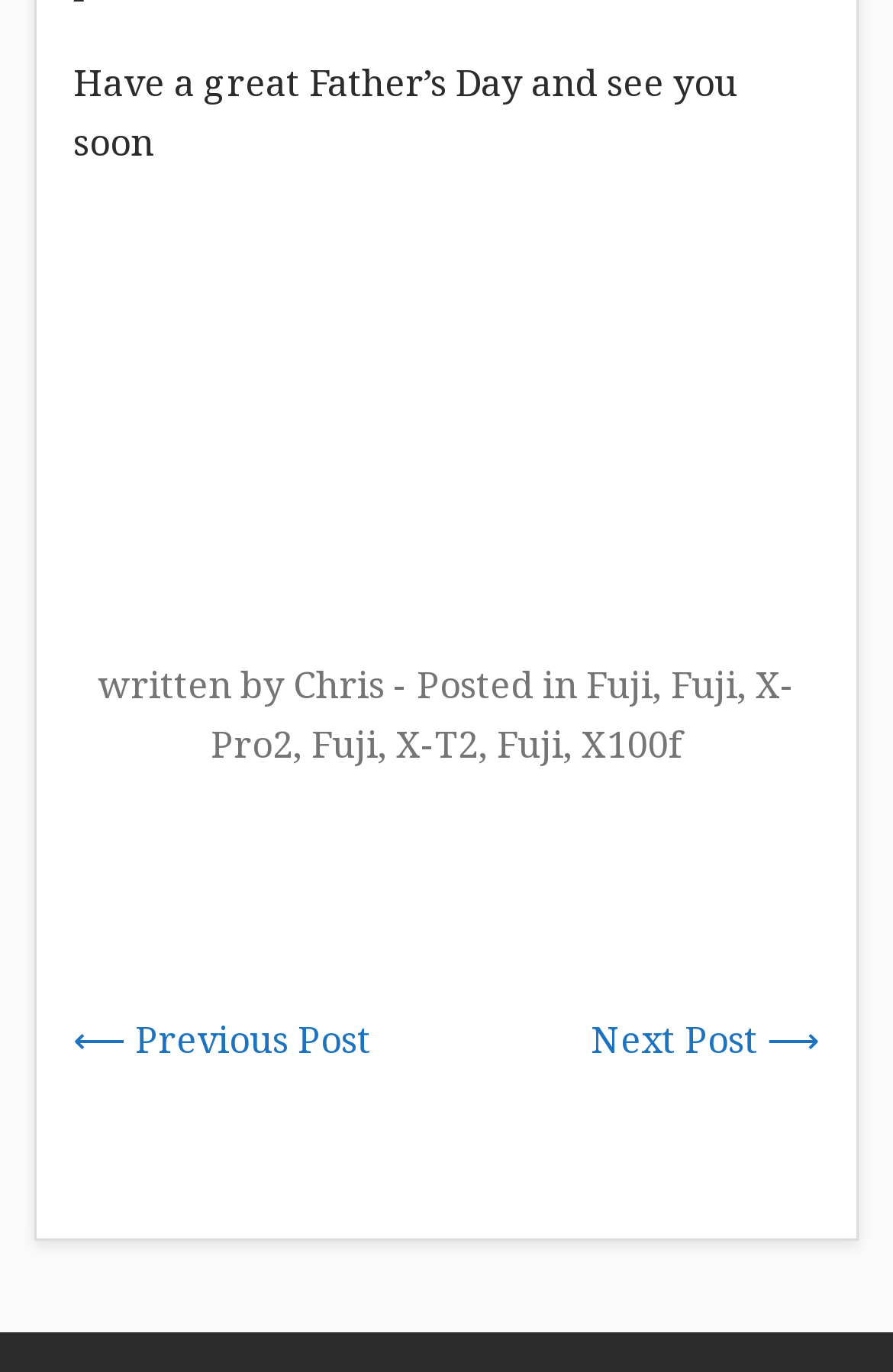What is the author's name?
From the screenshot, provide a brief answer in one word or phrase.

Chris